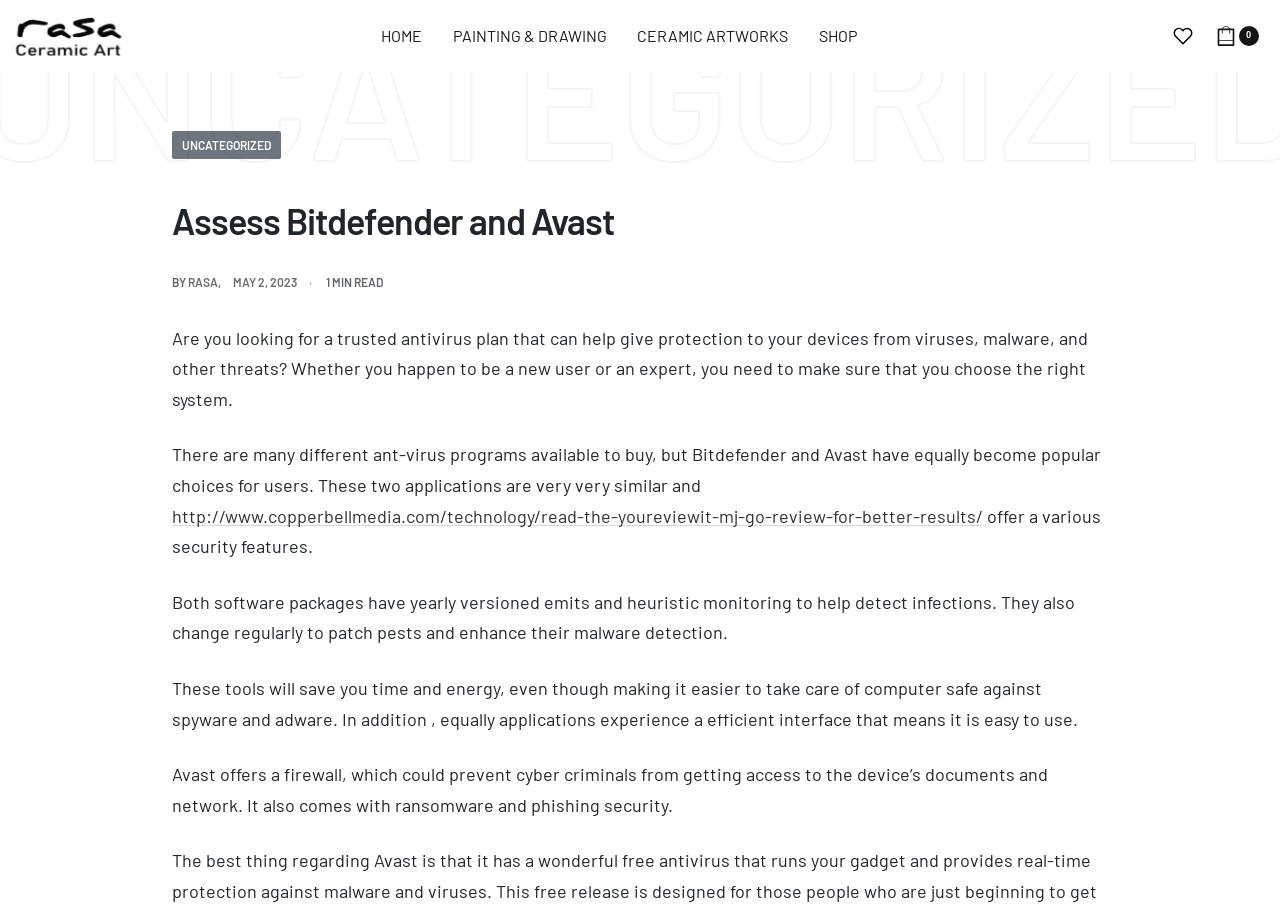Reply to the question with a brief word or phrase: What is the topic of the article?

Assess Bitdefender and Avast